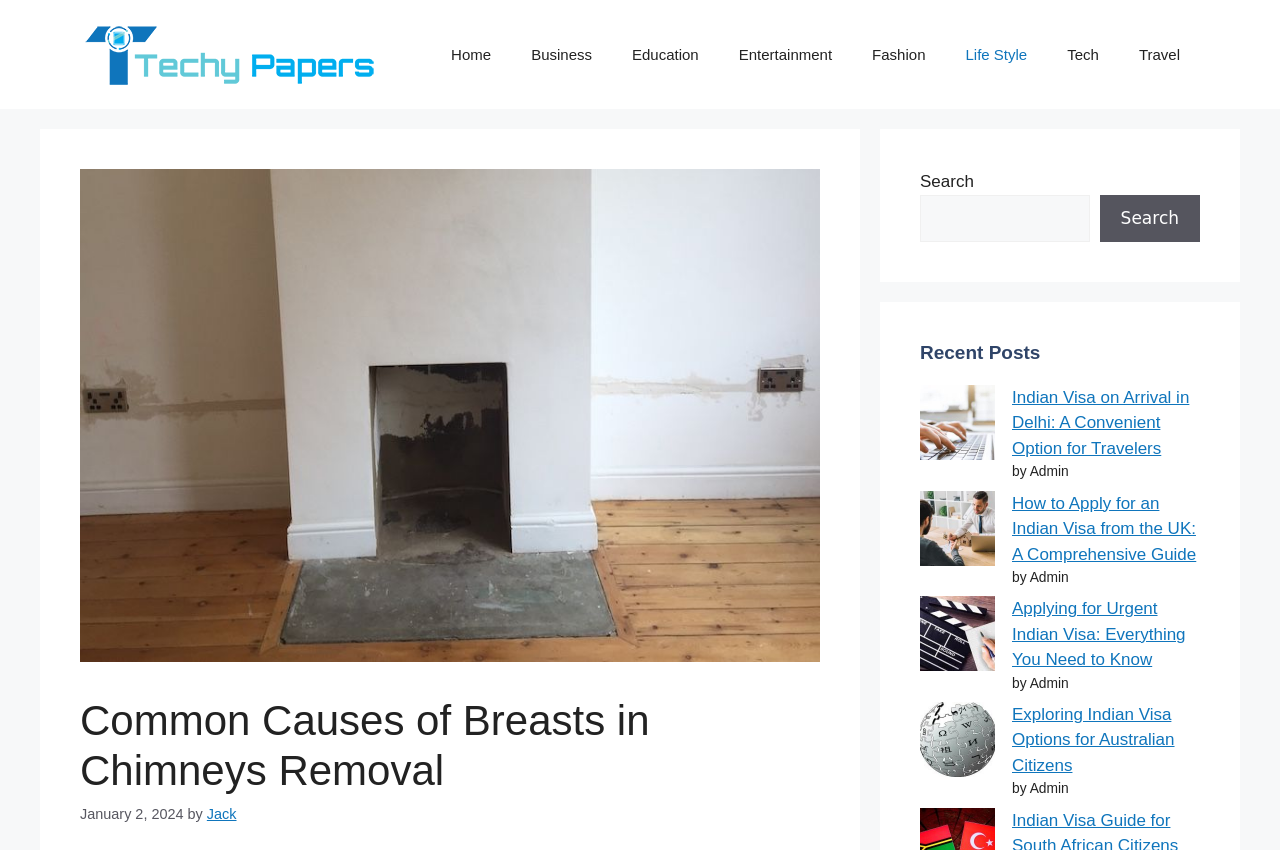Determine the bounding box coordinates of the target area to click to execute the following instruction: "Search for something."

[0.719, 0.229, 0.851, 0.285]